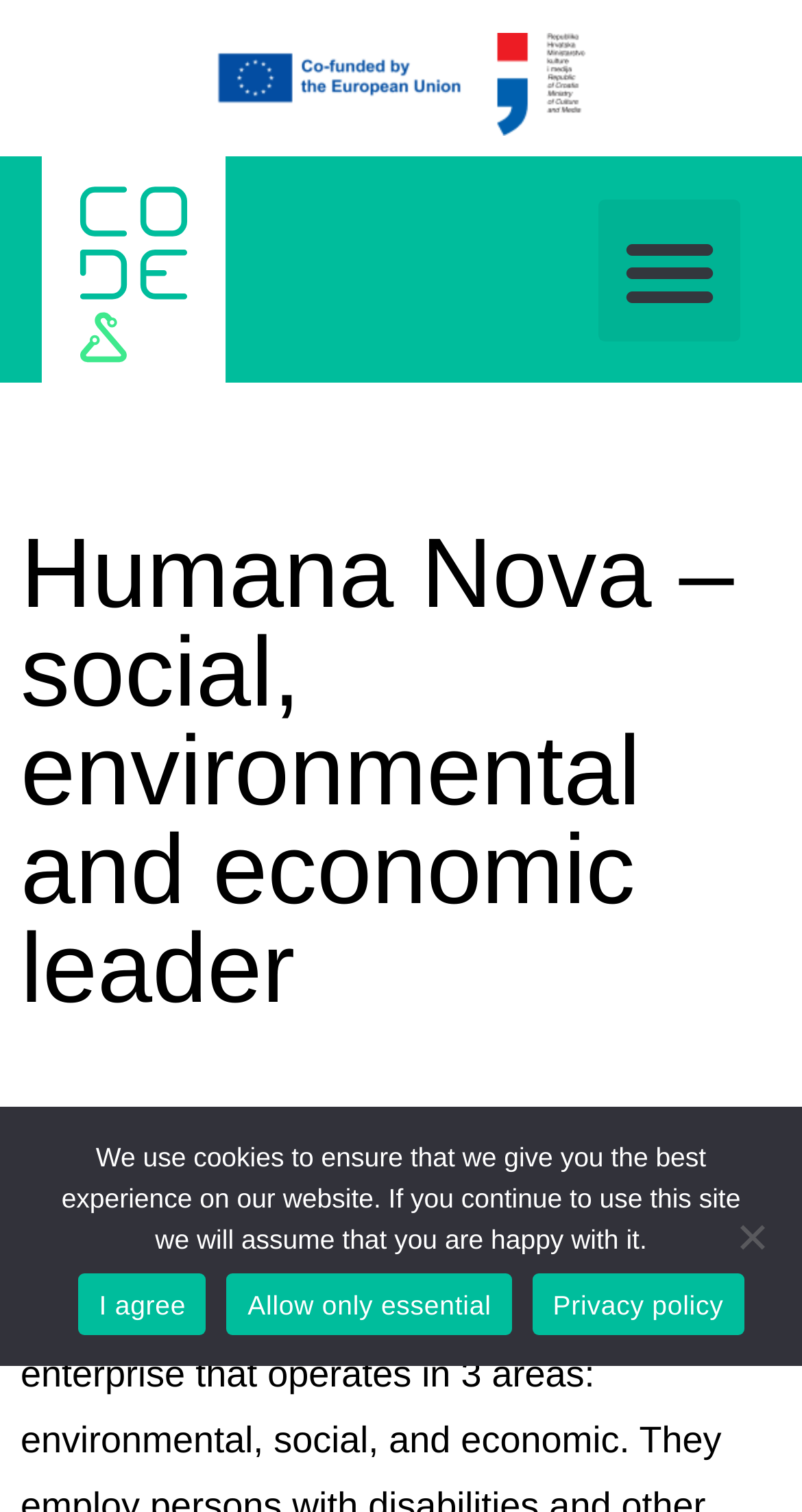What is the position of the link element relative to the button element?
Refer to the image and give a detailed answer to the query.

By comparing the bounding box coordinates of the link element and the button element, I found that the link element is located to the left of the button element.